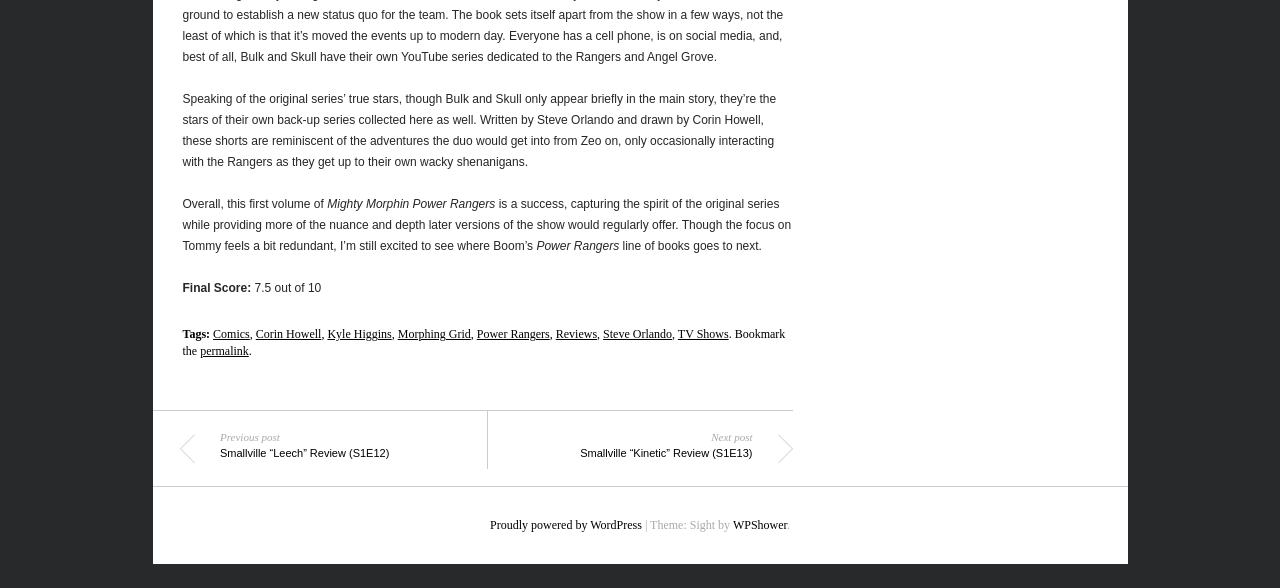What is the rating of the book?
Using the visual information, reply with a single word or short phrase.

7.5 out of 10